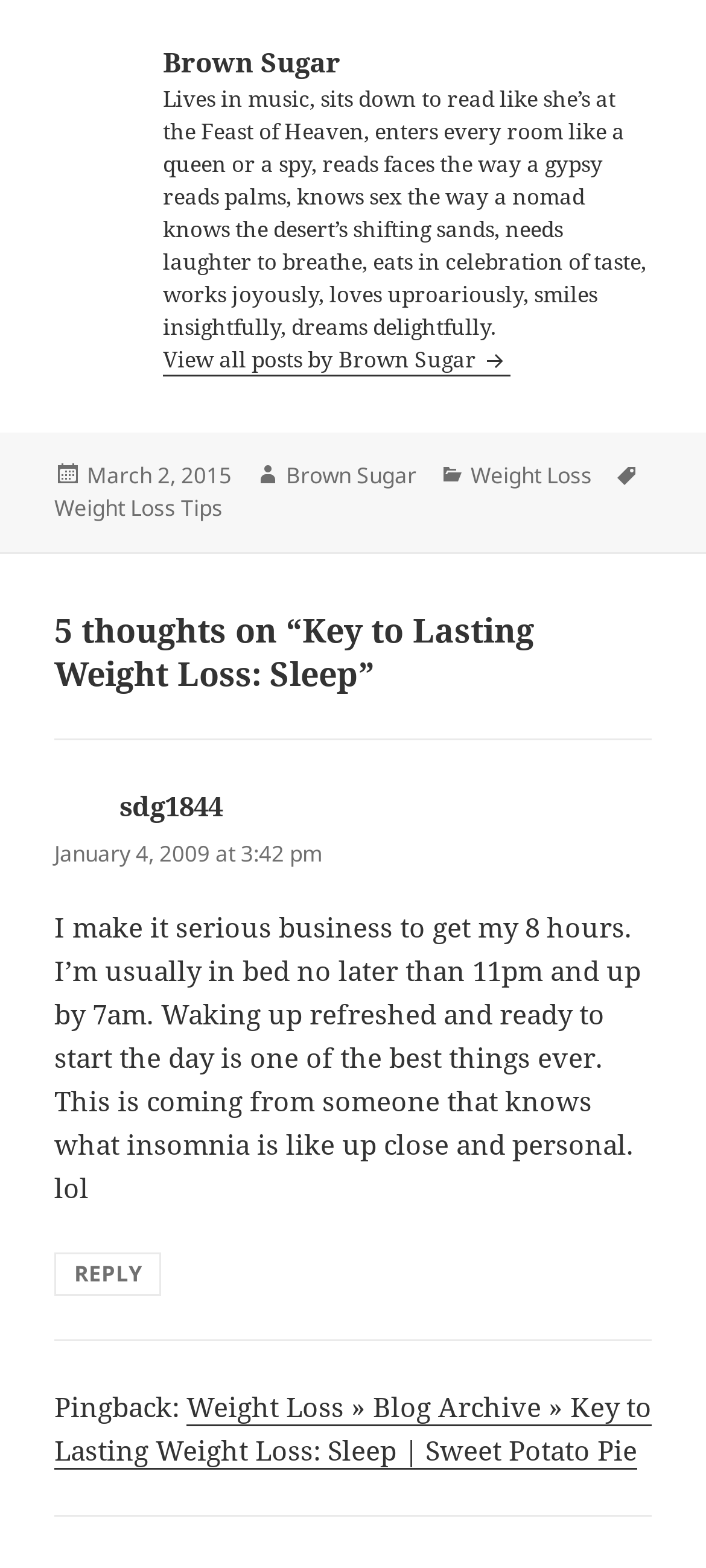Find the bounding box coordinates for the HTML element specified by: "March 2, 2015".

[0.123, 0.293, 0.328, 0.314]